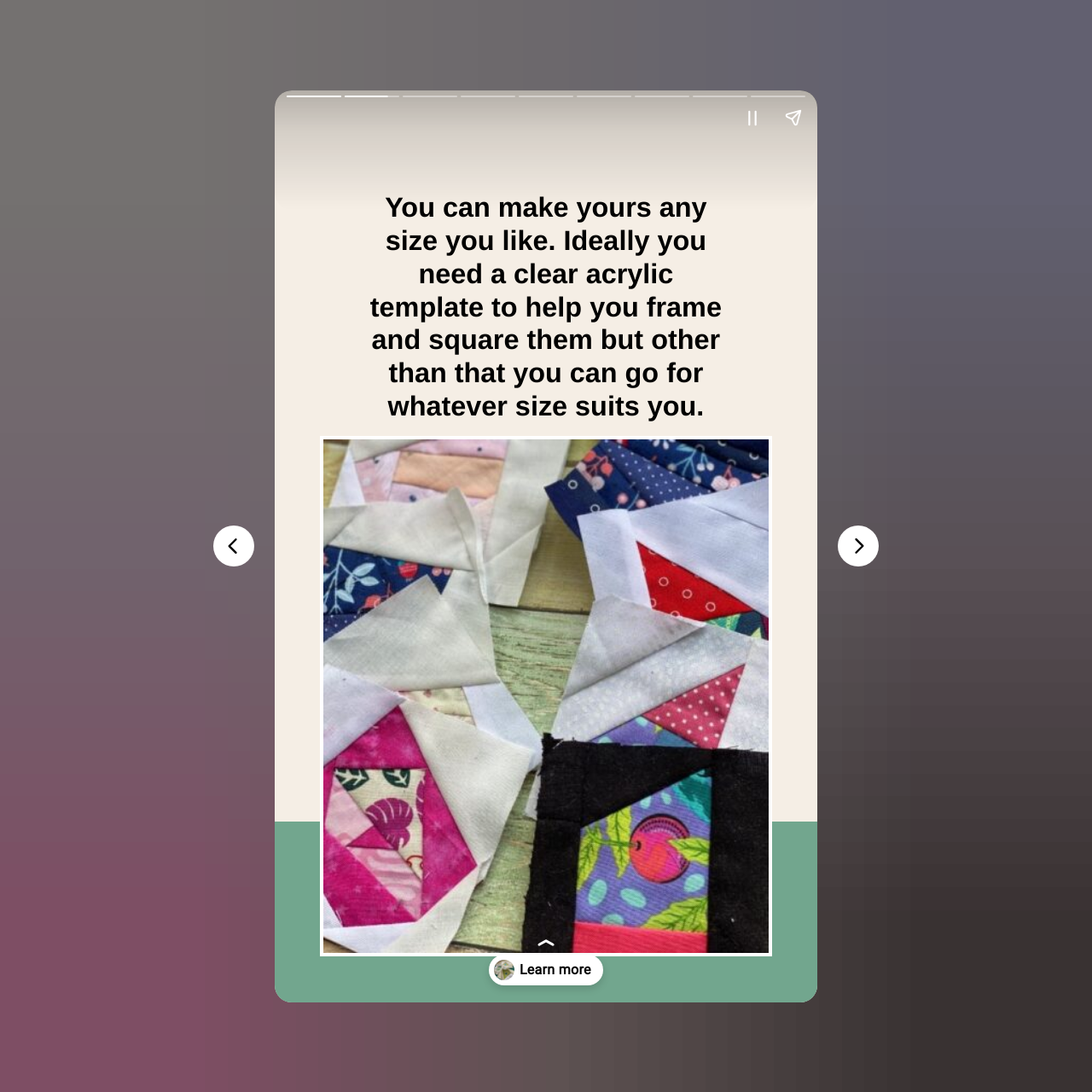Provide a brief response in the form of a single word or phrase:
Is the 'Next page' button on the left or right side?

Right